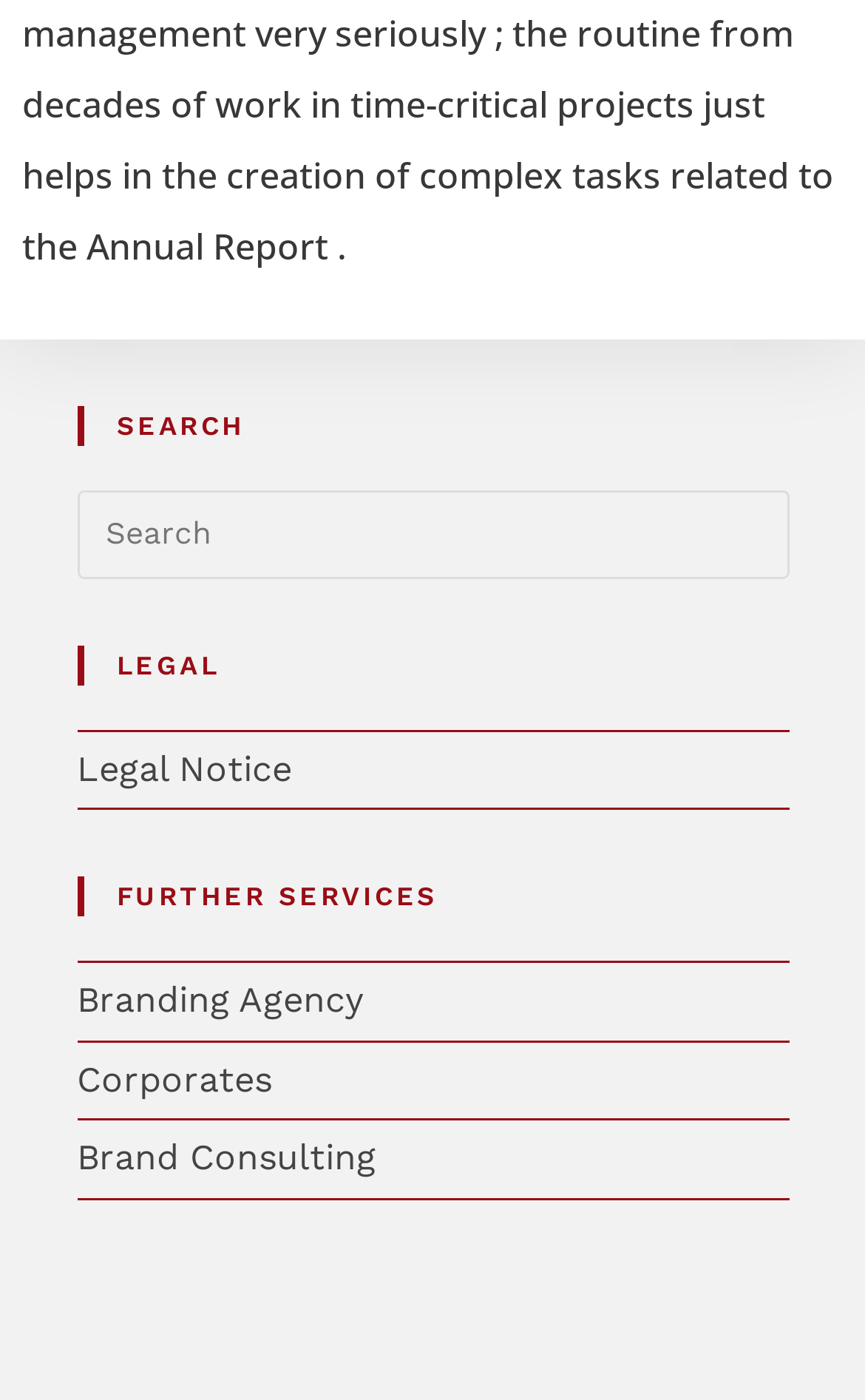Identify the bounding box for the described UI element. Provide the coordinates in (top-left x, top-left y, bottom-right x, bottom-right y) format with values ranging from 0 to 1: aria-label="Insert search query" name="s" placeholder="Search"

[0.088, 0.35, 0.912, 0.414]